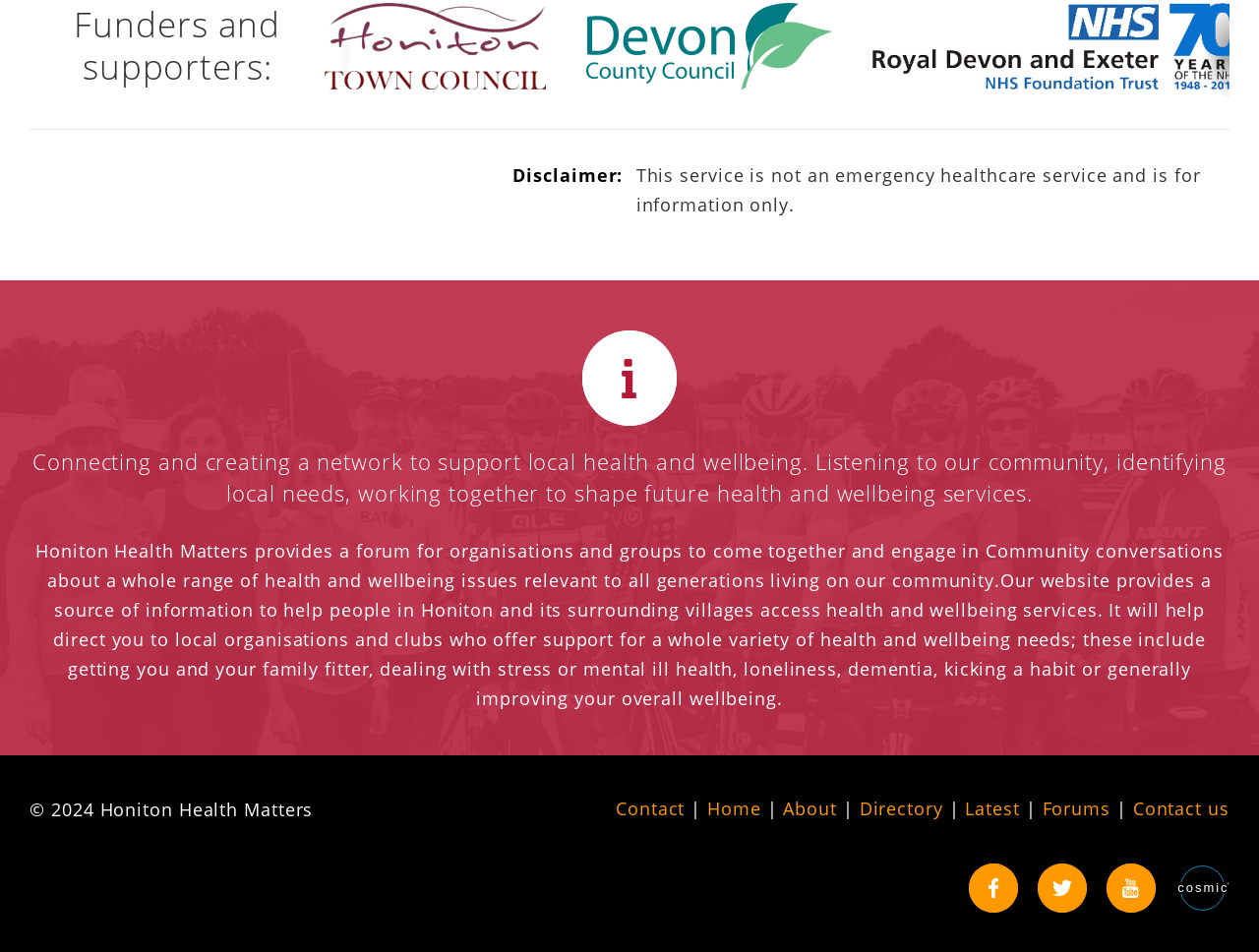What social media platforms are linked on the webpage?
Could you answer the question in a detailed manner, providing as much information as possible?

This answer can be obtained by examining the links under the navigation element 'Social Media', which include Facebook, Twitter, and YouTube.